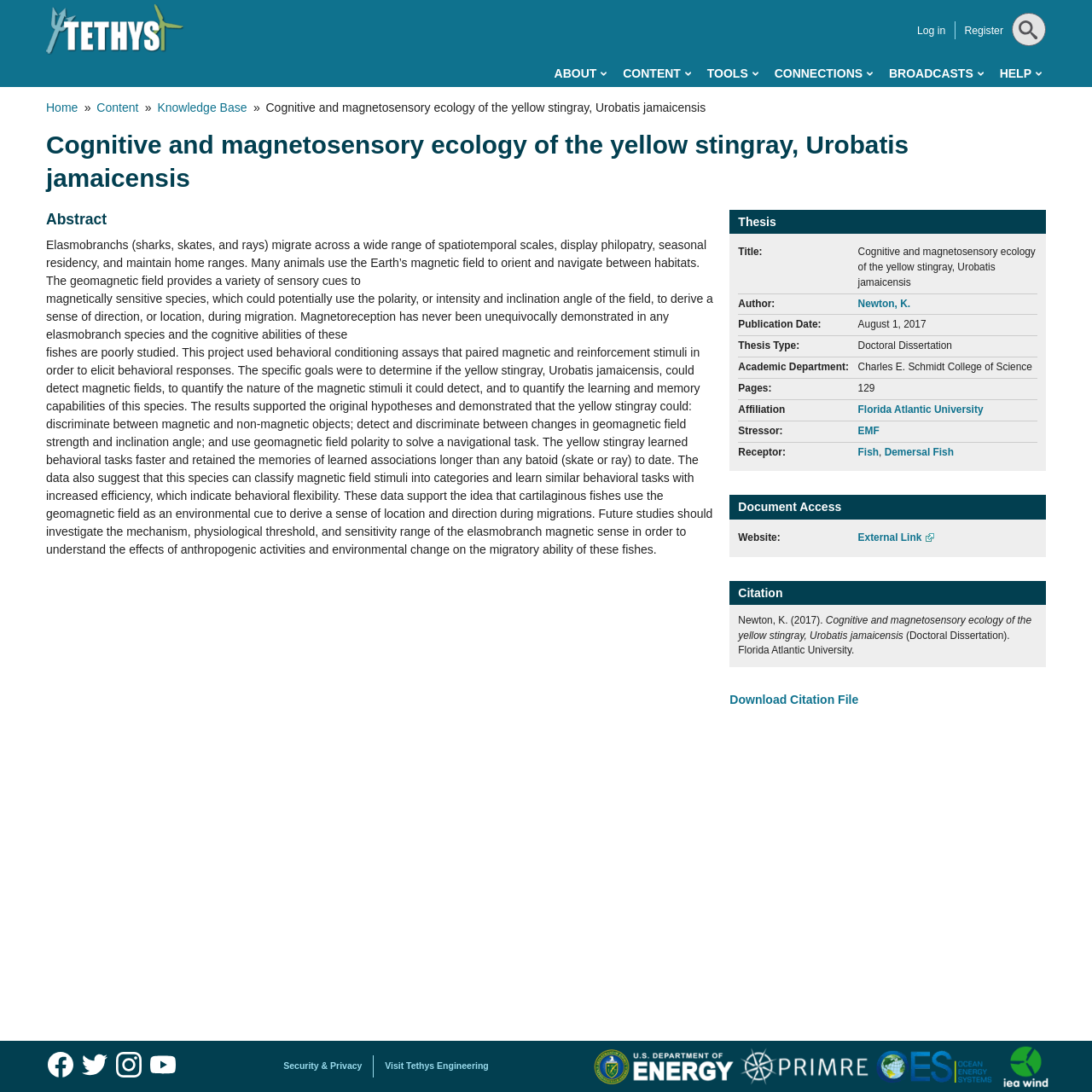Can you show the bounding box coordinates of the region to click on to complete the task described in the instruction: "Click on the 'Facebook logo' link"?

[0.039, 0.955, 0.071, 0.998]